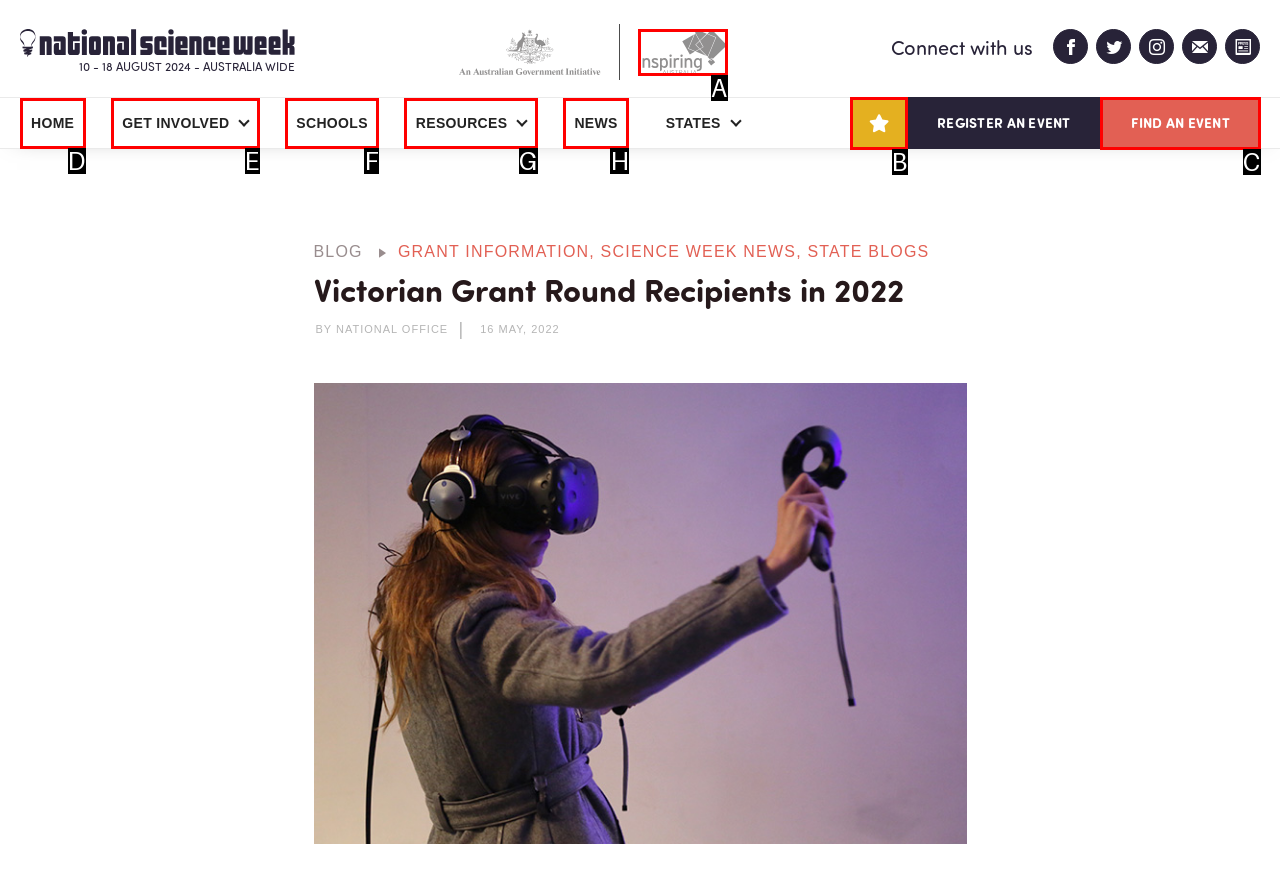Identify the HTML element that corresponds to the description: Find an event Provide the letter of the matching option directly from the choices.

C